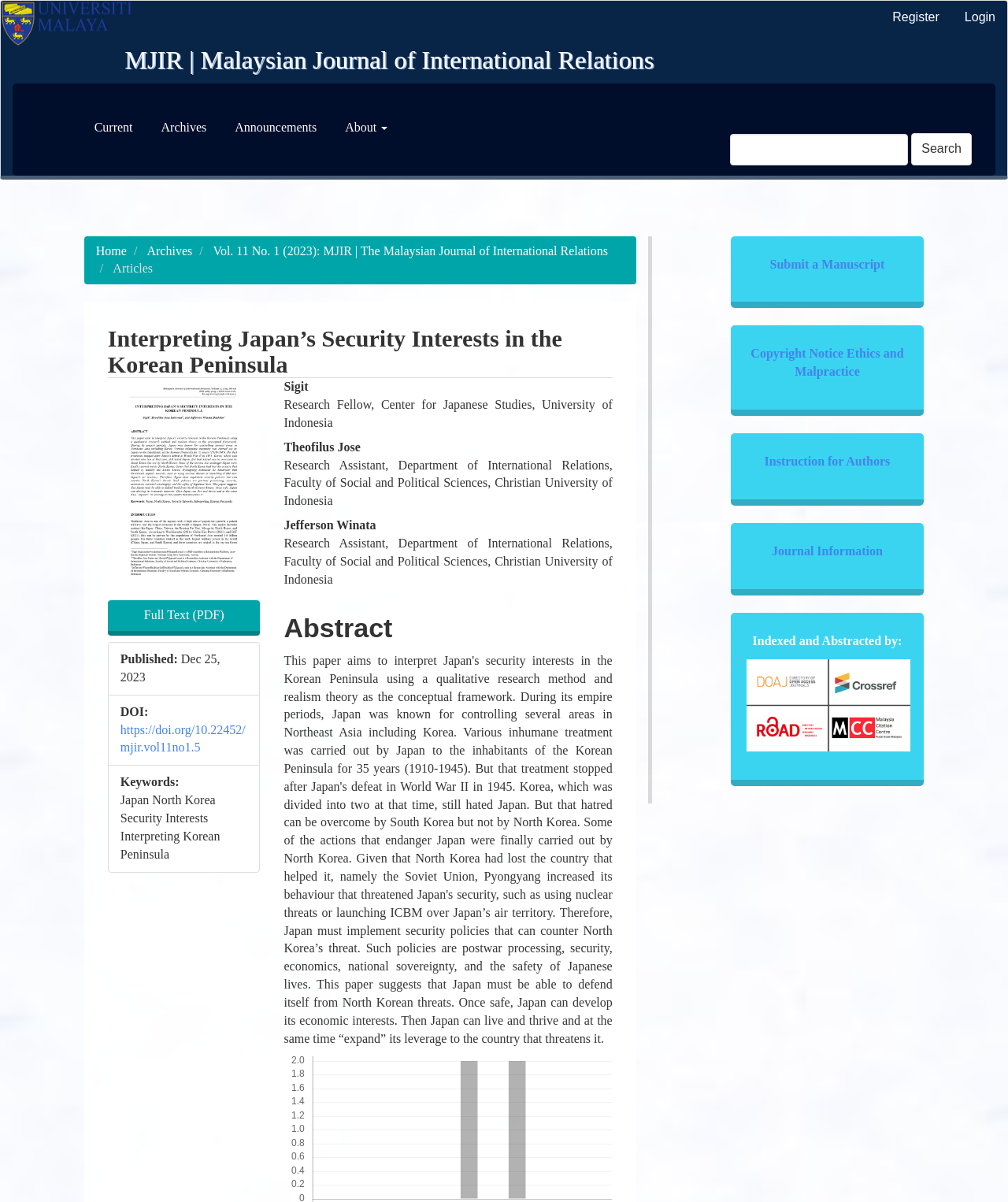Refer to the image and answer the question with as much detail as possible: What is the purpose of the 'Search' button?

The 'Search' button is located in the top-right corner of the webpage, next to the search box. Its purpose is to allow users to search for specific keywords or phrases within the journal.